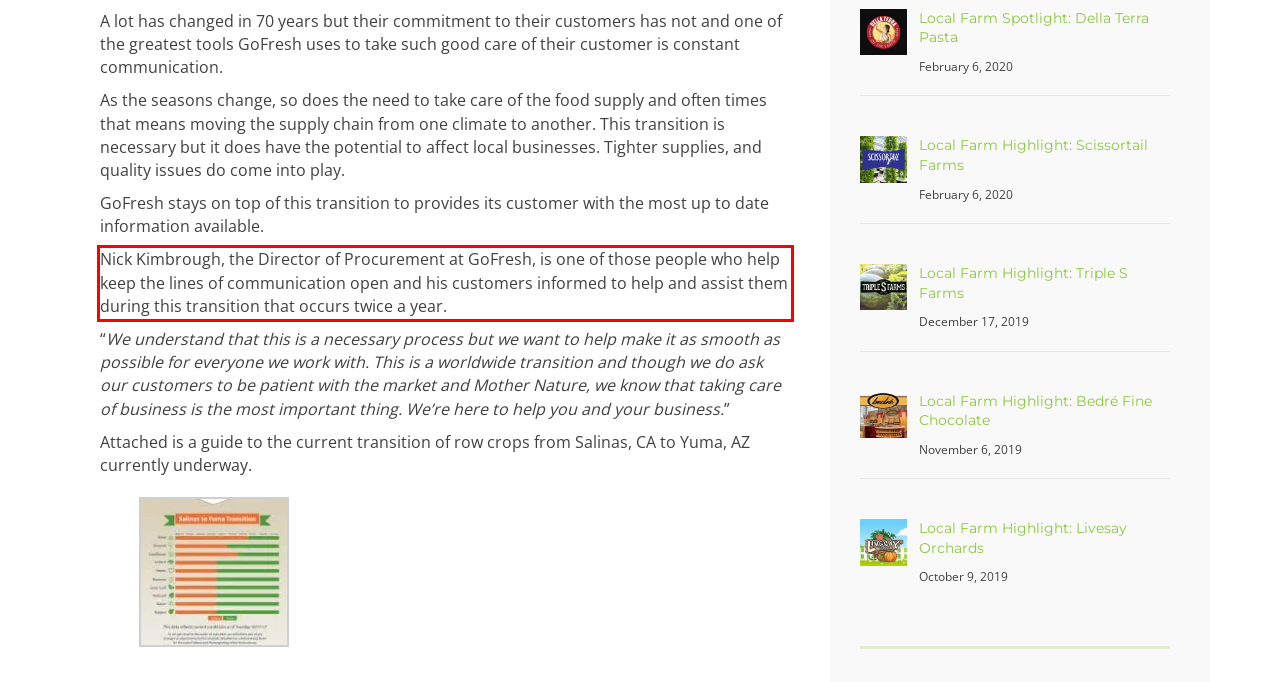You have a screenshot of a webpage with a red bounding box. Use OCR to generate the text contained within this red rectangle.

Nick Kimbrough, the Director of Procurement at GoFresh, is one of those people who help keep the lines of communication open and his customers informed to help and assist them during this transition that occurs twice a year.